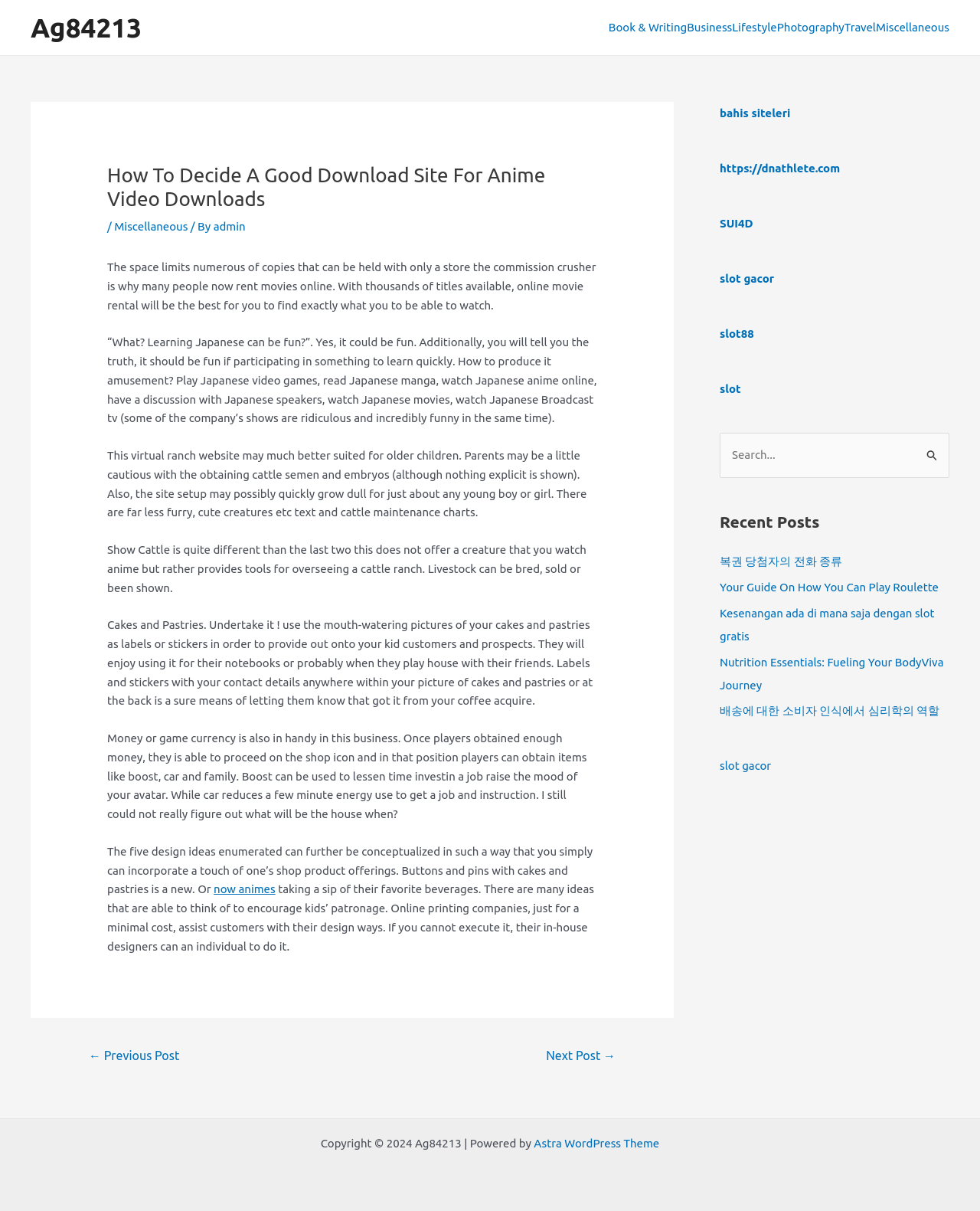Based on the image, provide a detailed and complete answer to the question: 
What is the topic of the fourth paragraph?

I determined the topic of the fourth paragraph by reading its content, which talks about Show Cattle and its features, indicating that the topic of the paragraph is about cattle ranch.